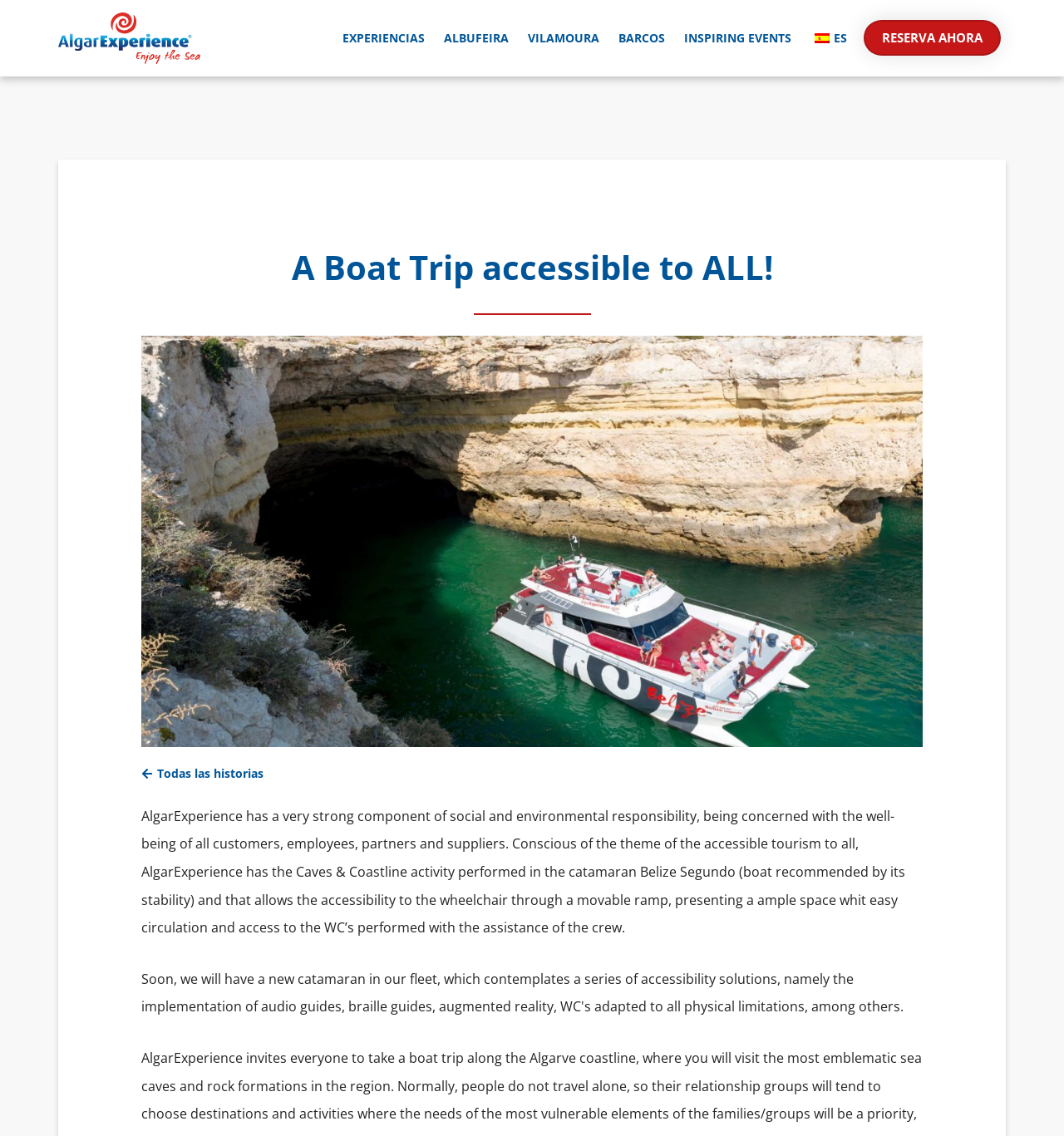Determine the bounding box coordinates for the HTML element mentioned in the following description: "ES". The coordinates should be a list of four floats ranging from 0 to 1, represented as [left, top, right, bottom].

[0.762, 0.004, 0.796, 0.063]